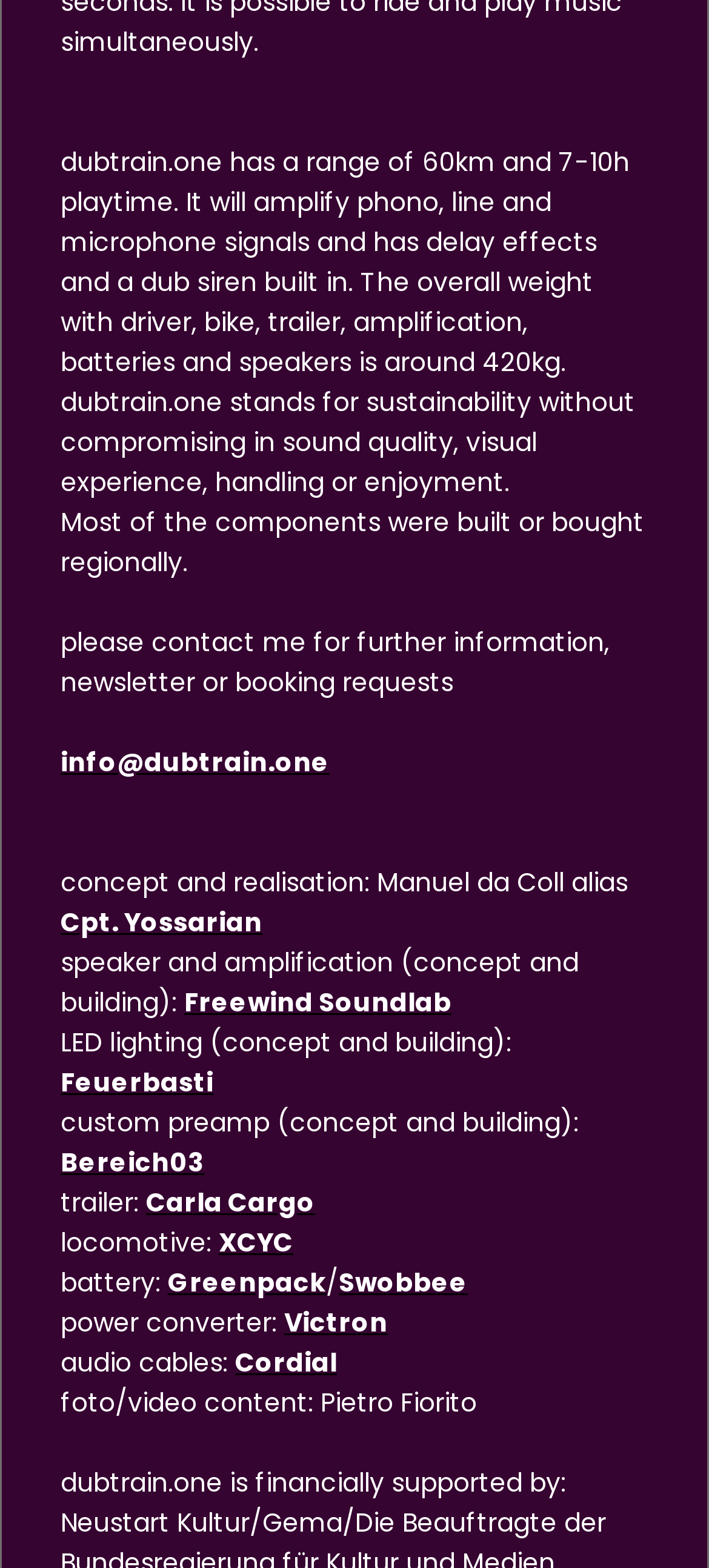Pinpoint the bounding box coordinates of the clickable area necessary to execute the following instruction: "learn more about Freewind Soundlab". The coordinates should be given as four float numbers between 0 and 1, namely [left, top, right, bottom].

[0.26, 0.627, 0.637, 0.65]